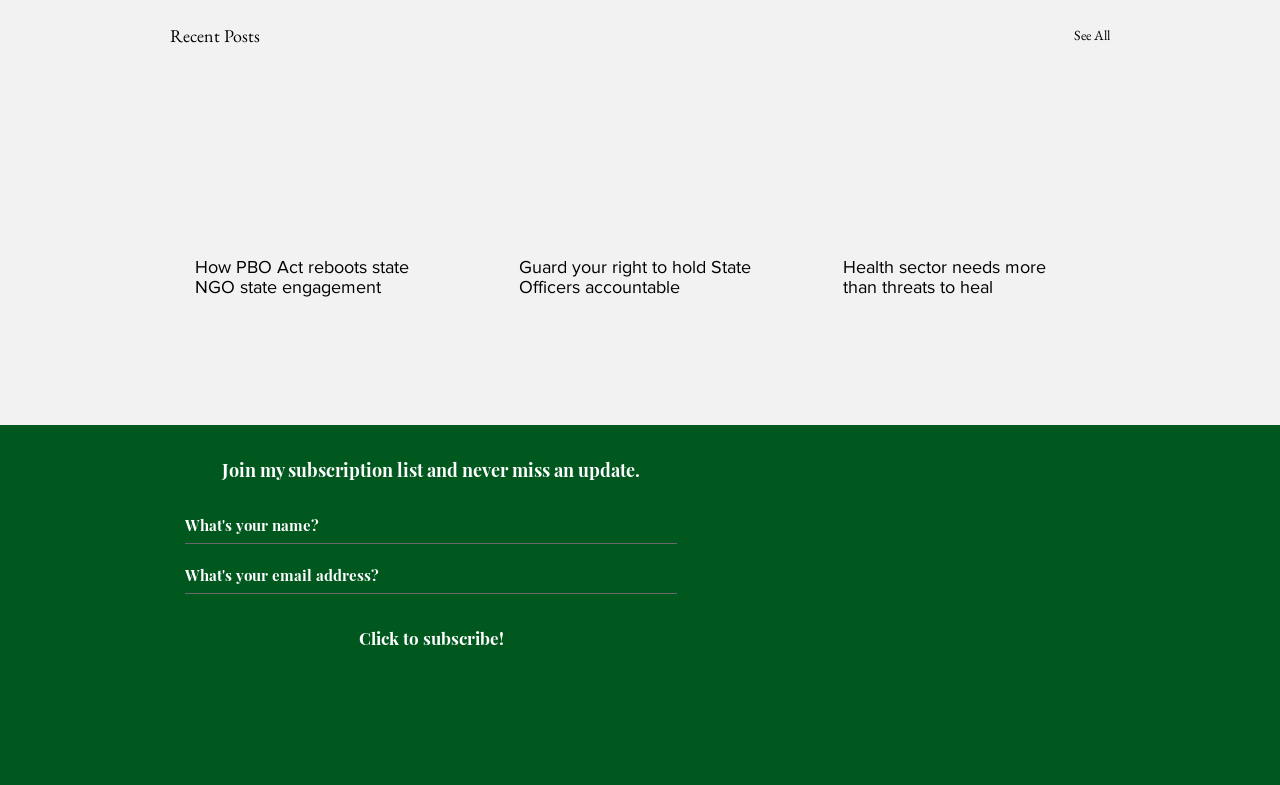What is the topic of the second article?
Please answer the question as detailed as possible based on the image.

The second article is about State Officers accountability, as indicated by the link text 'Guard your right to hold State Officers accountable'.